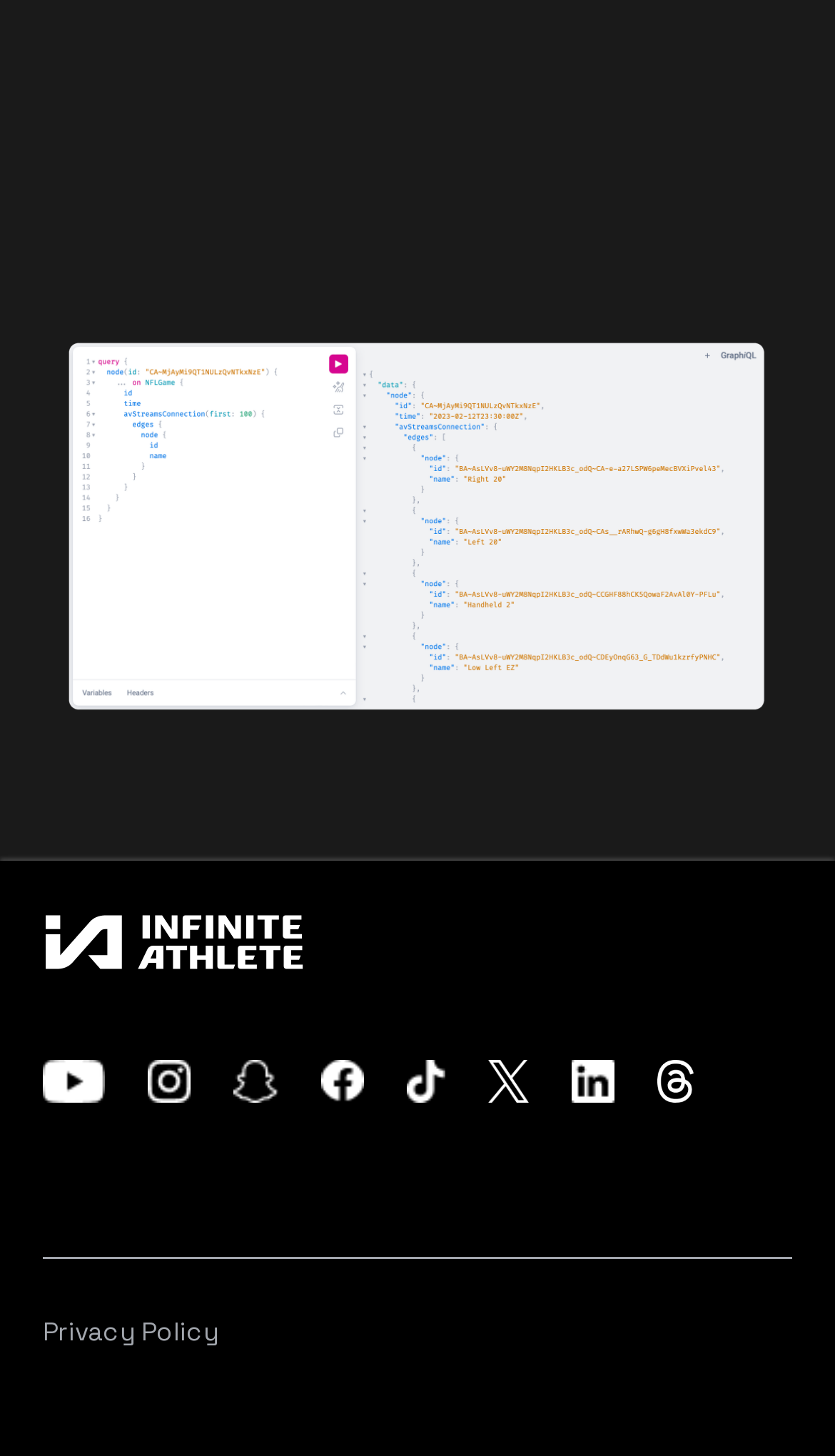Show the bounding box coordinates for the HTML element described as: "Privacy Policy".

[0.051, 0.897, 0.262, 0.933]